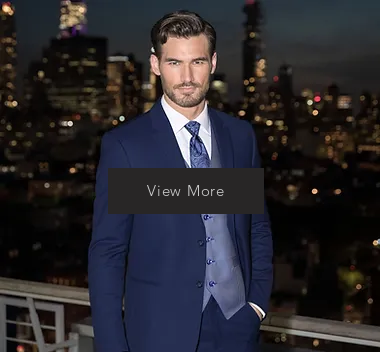Elaborate on the image with a comprehensive description.

This striking image features a well-dressed male model in a sleek blue wedding suit, standing confidently against a backdrop of a vibrant city skyline at night. The deep blue suit is complemented by a lighter blue vest and a stylish tie, creating a polished and sophisticated look ideal for formal occasions such as weddings. A prominent button labeled "View More" overlays the bottom of the image, inviting viewers to explore additional styles and options. The model's confident pose and the dazzling city lights enhance the overall allure of this wedding attire, highlighting its suitability for modern grooms and wedding parties.